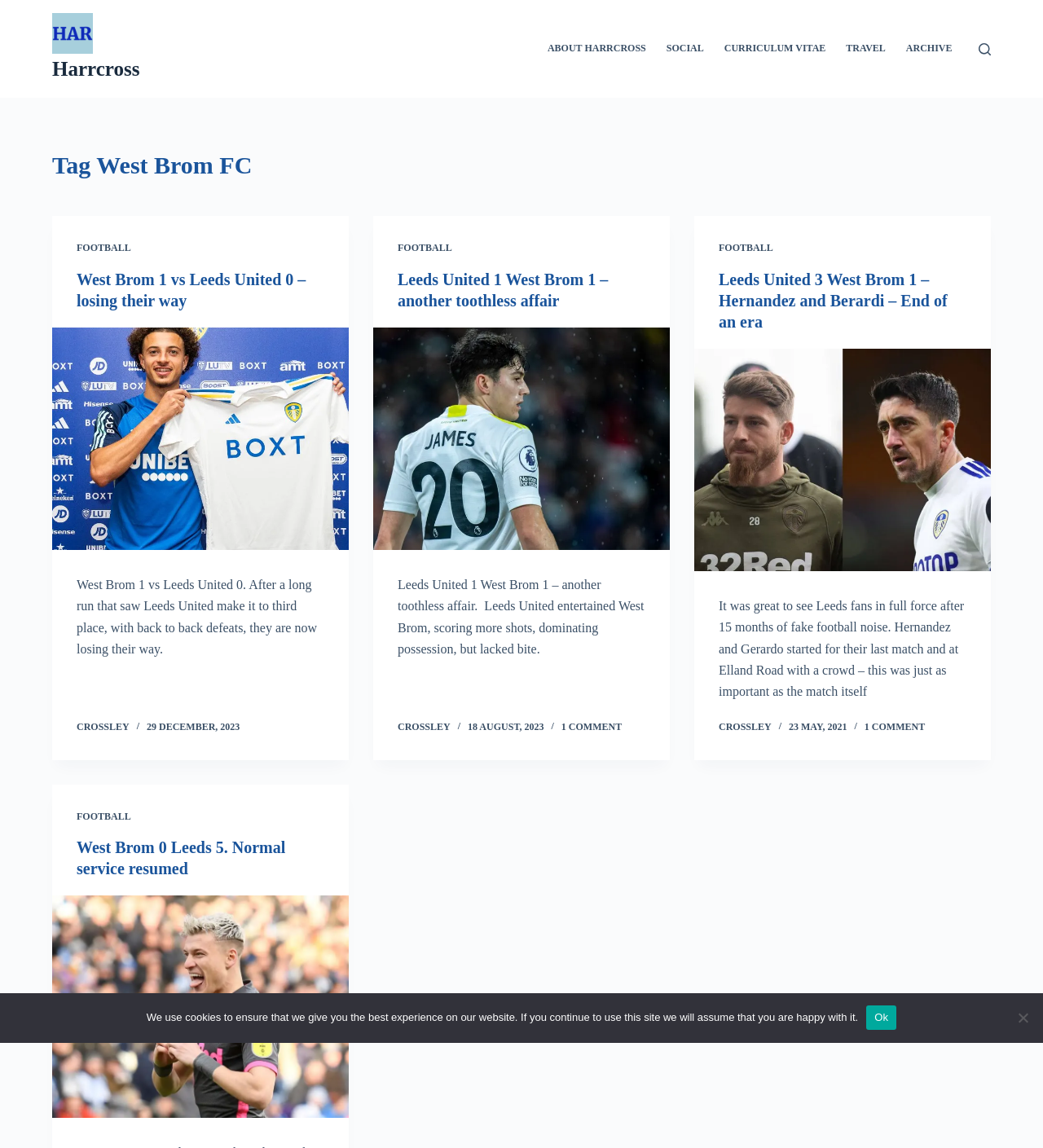Give a full account of the webpage's elements and their arrangement.

The webpage is about West Brom FC and Harrcross, with a focus on football news and articles. At the top, there is a navigation menu with links to "ABOUT HARRCROSS", "SOCIAL", "CURRICULUM VITAE", "TRAVEL", and "ARCHIVE". Below the navigation menu, there is a search button on the right side.

The main content of the webpage is divided into three sections, each containing a news article about West Brom FC and Leeds United. The first article is titled "West Brom 1 vs Leeds United 0 – losing their way" and features an image of Nathan Ampadu. The second article is titled "Leeds United 1 West Brom 1 – another toothless affair" and features an image of Dan James. The third article is titled "Leeds United 3 West Brom 1 – Hernandez and Berardi – End of an era" and features an image of Hernandez and Berardi.

Each article has a heading, a brief summary, and a link to read more. There are also links to the author, "CROSSLEY", and the date of publication. Below each article, there is a link to leave a comment.

At the bottom of the webpage, there is a cookie notice dialog with a message about using cookies to ensure the best experience on the website. There are two buttons, "Ok" and "No", to accept or decline the use of cookies.